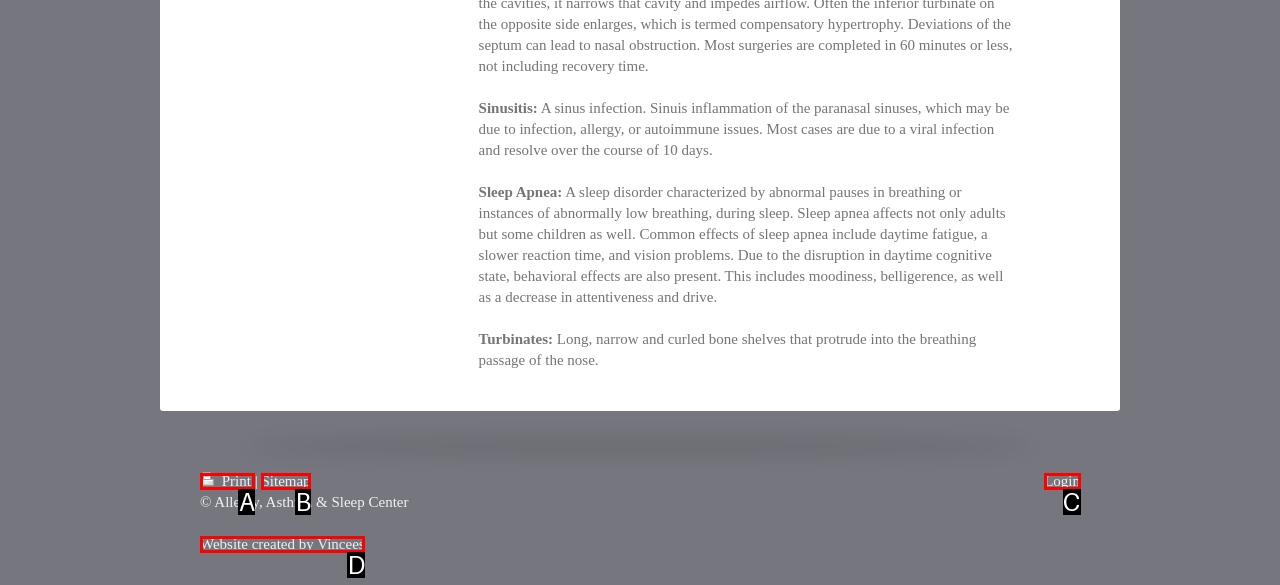From the provided choices, determine which option matches the description: Website created by Vincees. Respond with the letter of the correct choice directly.

D